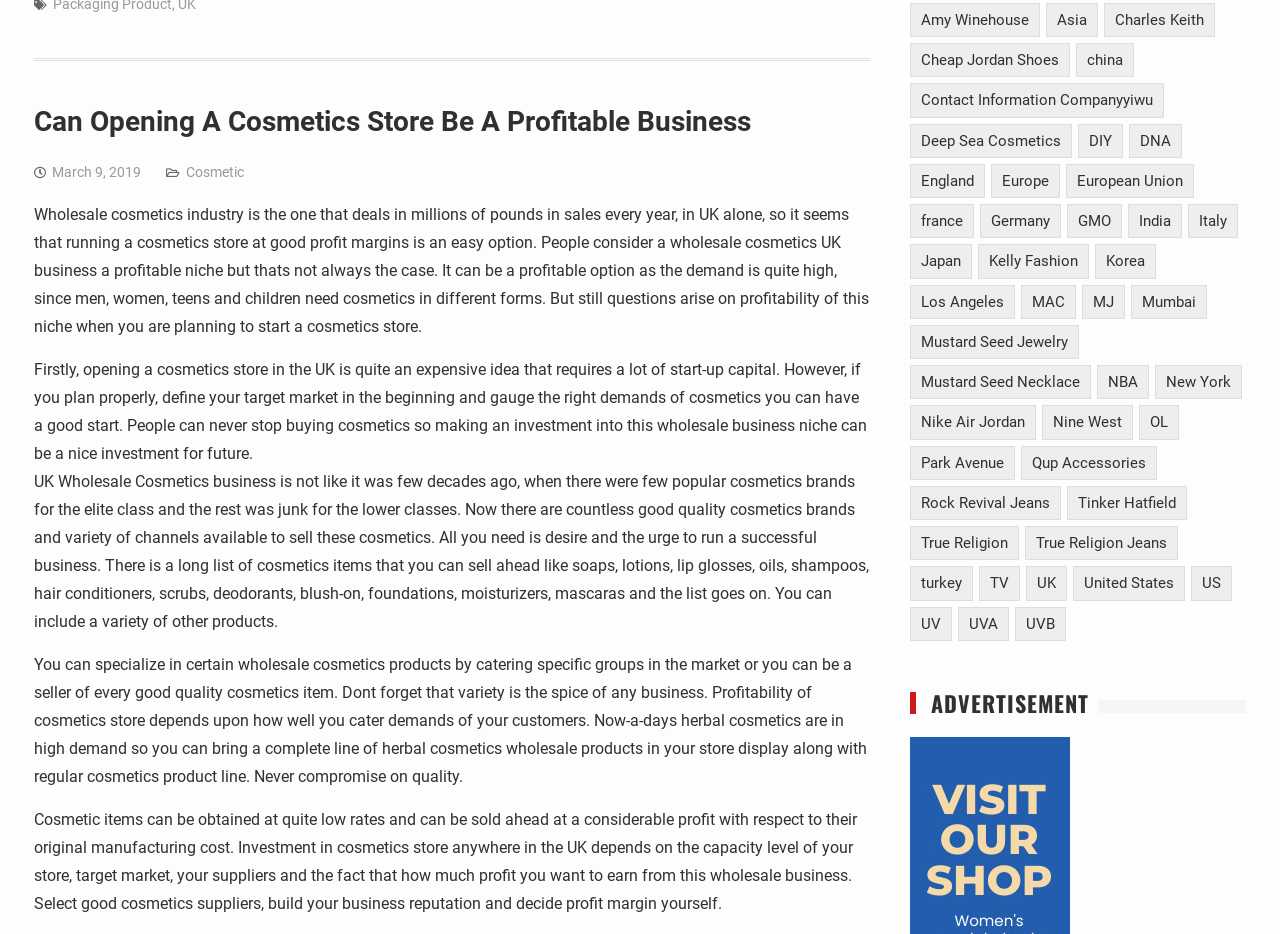What type of cosmetics products can be sold?
Craft a detailed and extensive response to the question.

The article mentions that 'you can include a variety of other products' and lists examples such as 'soaps, lotions, lip glosses, oils, shampoos, hair conditioners, scrubs, deodorants, blush-on, foundations, moisturizers, mascaras'.